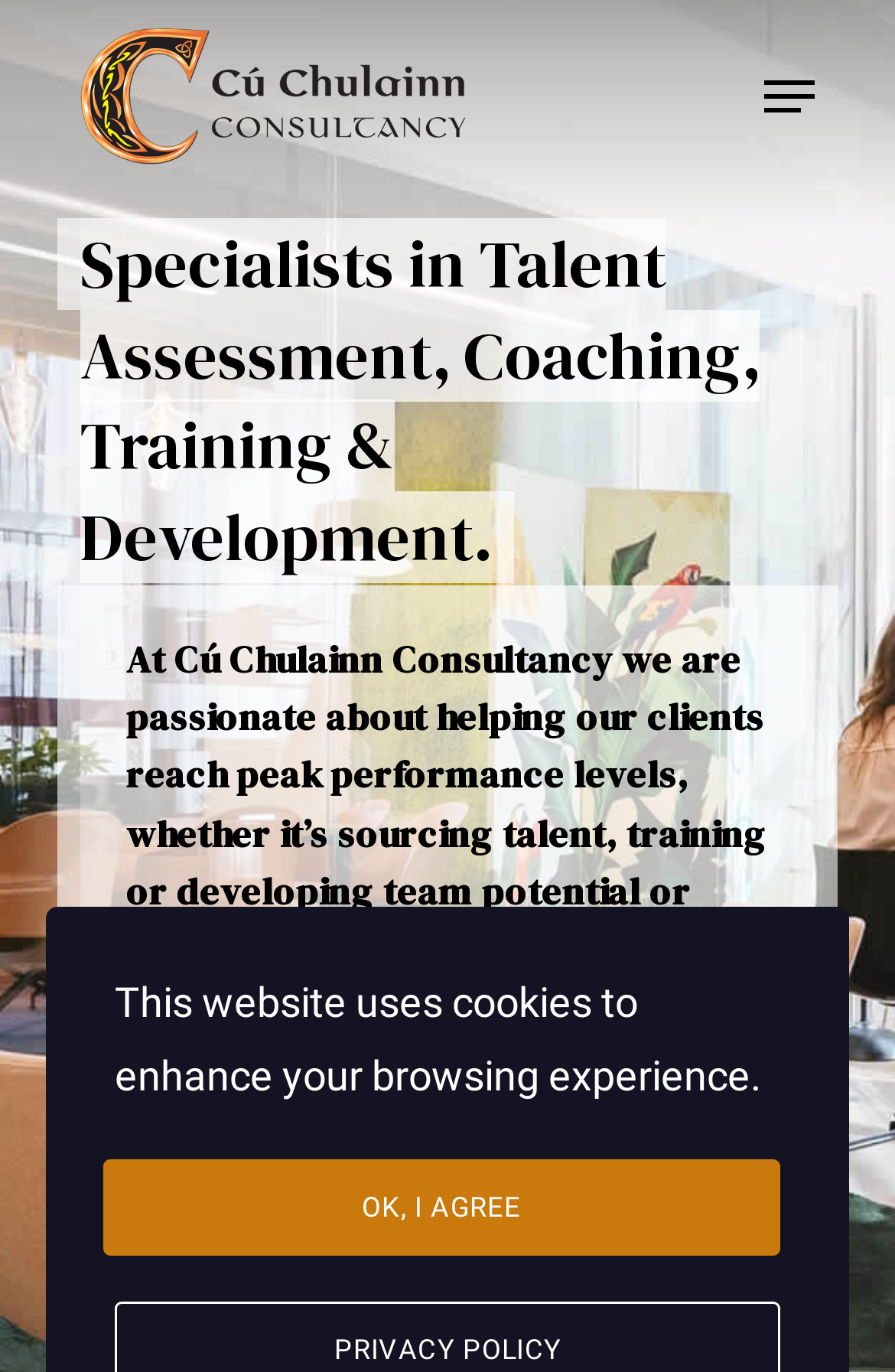Offer a detailed account of what is visible on the webpage.

The webpage is about Career and Talent Management Solutions provided by Cú Chulainn Consultancy. At the top left corner, there is a logo of Cú Chulainn Consultancy, which is also a link to the consultancy's main page. 

On the top right corner, there is a navigation menu that is currently collapsed. Below the logo, there are three headings that describe the services offered by the consultancy. The first heading states that the consultancy specializes in talent assessment, coaching, training, and development. The second heading elaborates on the consultancy's passion for helping clients reach peak performance levels through various means such as sourcing talent, training, and developing team potential, as well as preparing for the job market. The third heading invites users to read more about how the consultancy can help, with a link to a related page.

At the bottom of the page, there is a notification that the website uses cookies to enhance the browsing experience, along with an "OK, I AGREE" button to acknowledge this notification.